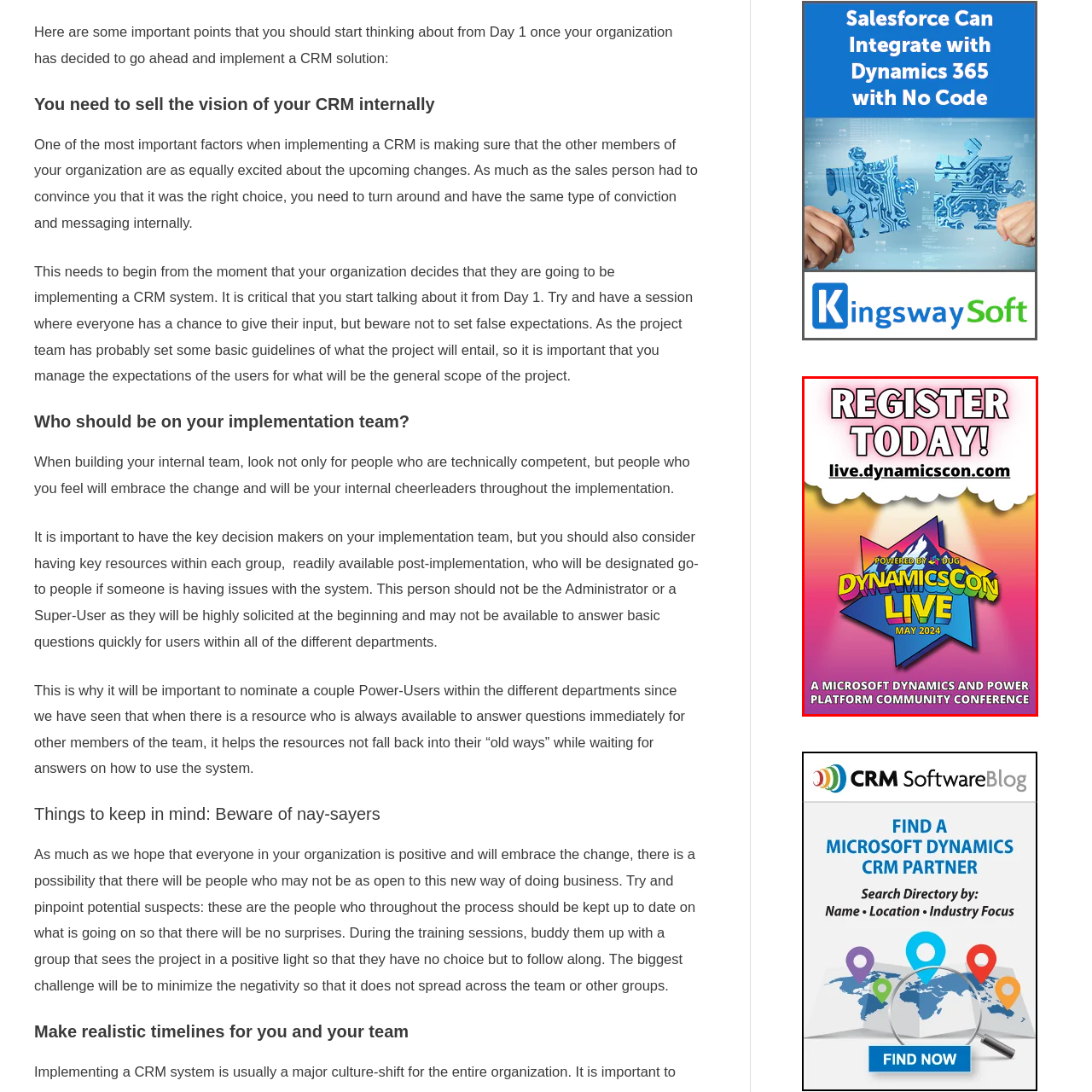What is the background of the poster?
Look closely at the image contained within the red bounding box and answer the question in detail, using the visual information present.

The background of the poster features a gradient of warm colors, which adds energy to the invitation and creates a vibrant and colorful design that attracts the viewer's attention.